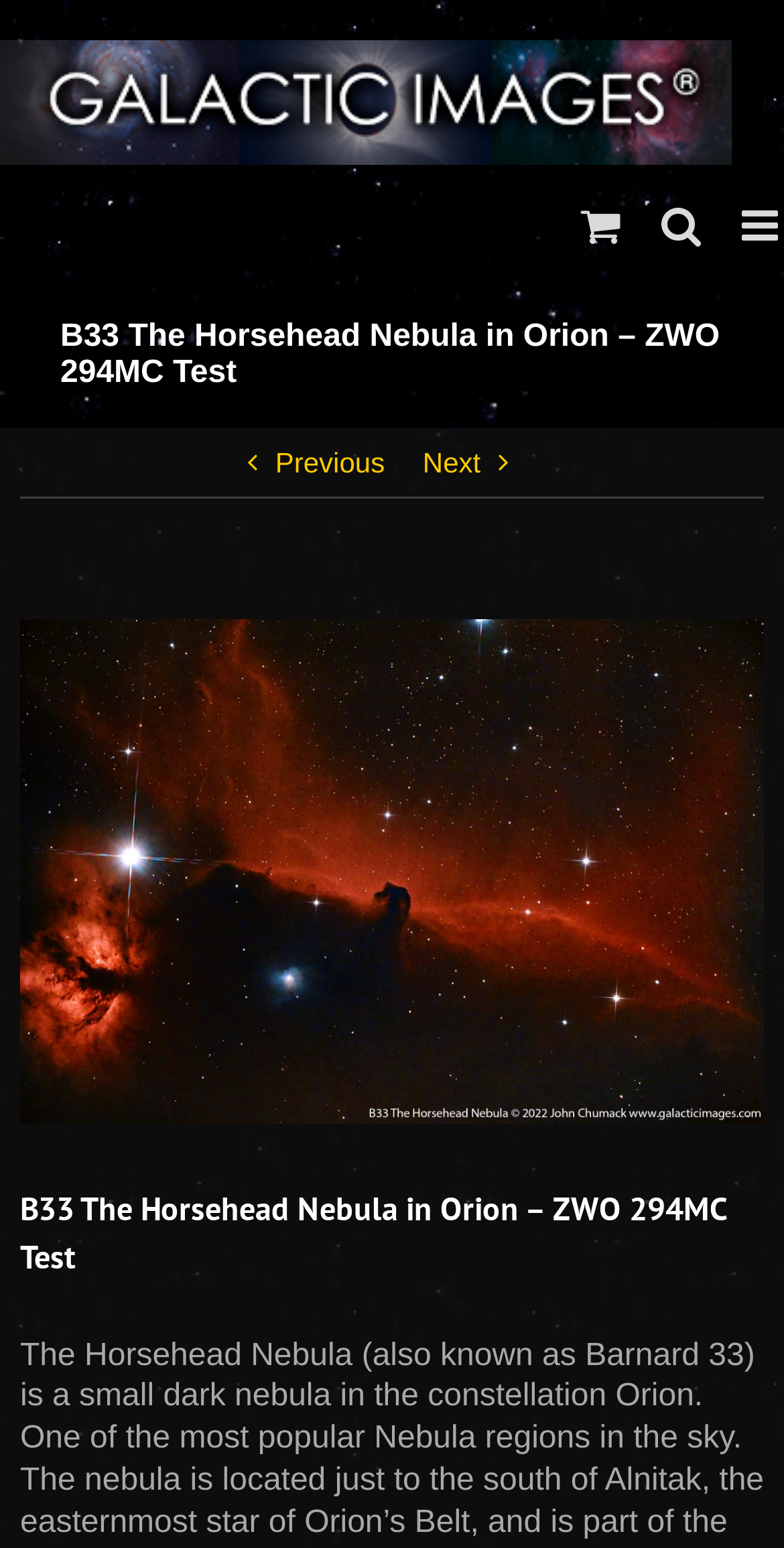Reply to the question below using a single word or brief phrase:
How many navigation links are in the top right corner?

3